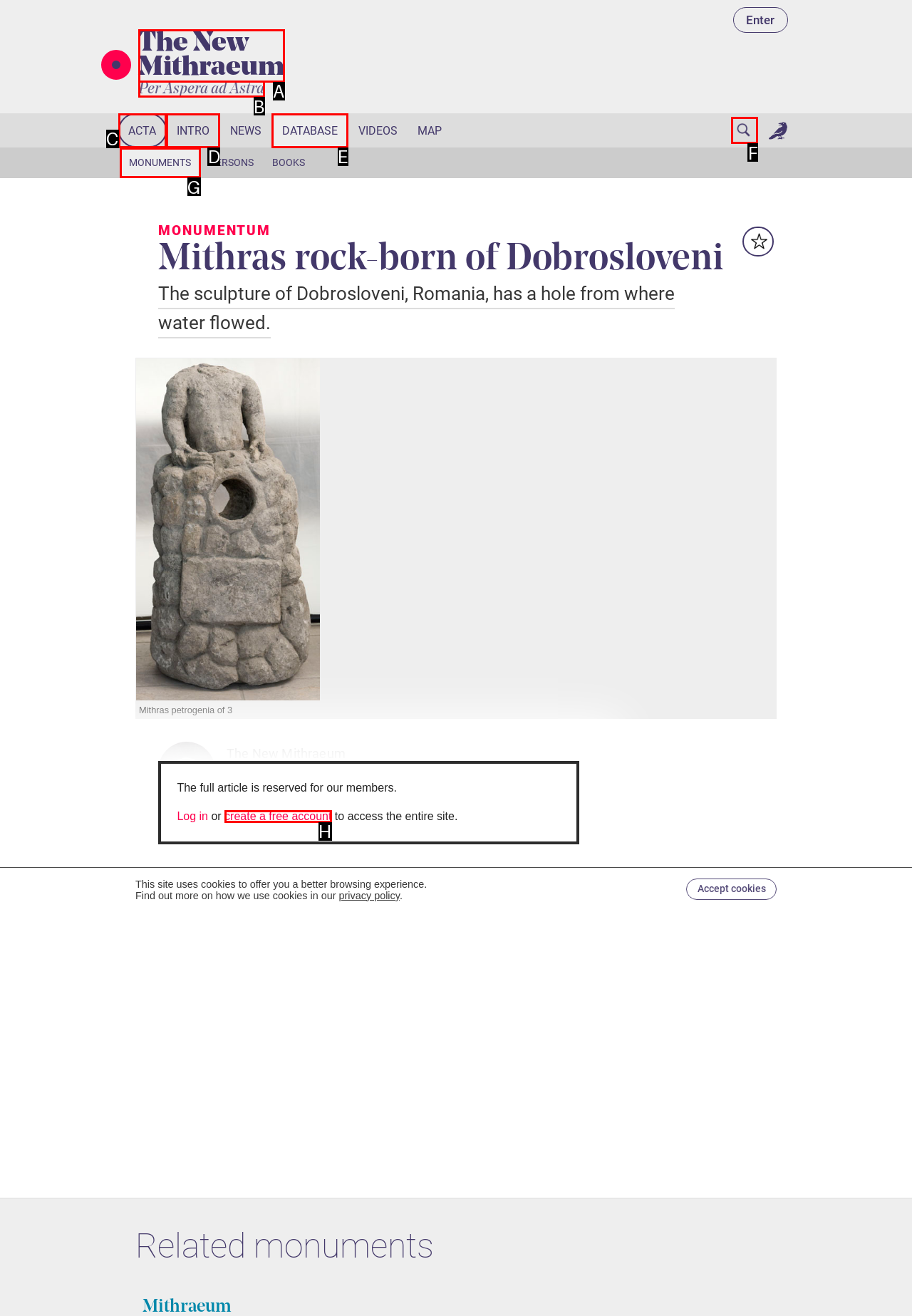Determine which option matches the description: Intro. Answer using the letter of the option.

D